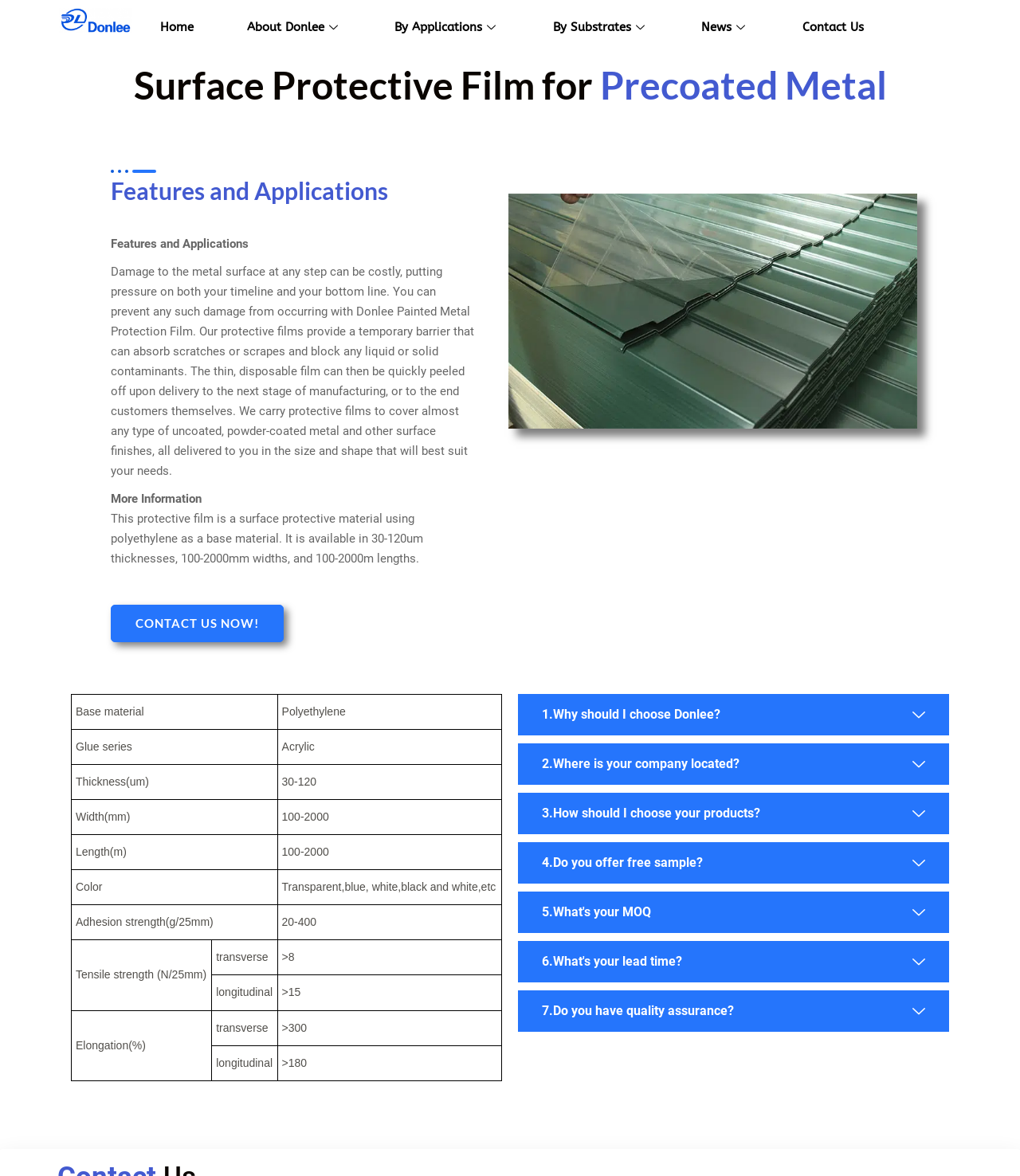Identify the coordinates of the bounding box for the element described below: "Where is your company located?". Return the coordinates as four float numbers between 0 and 1: [left, top, right, bottom].

[0.508, 0.632, 0.93, 0.667]